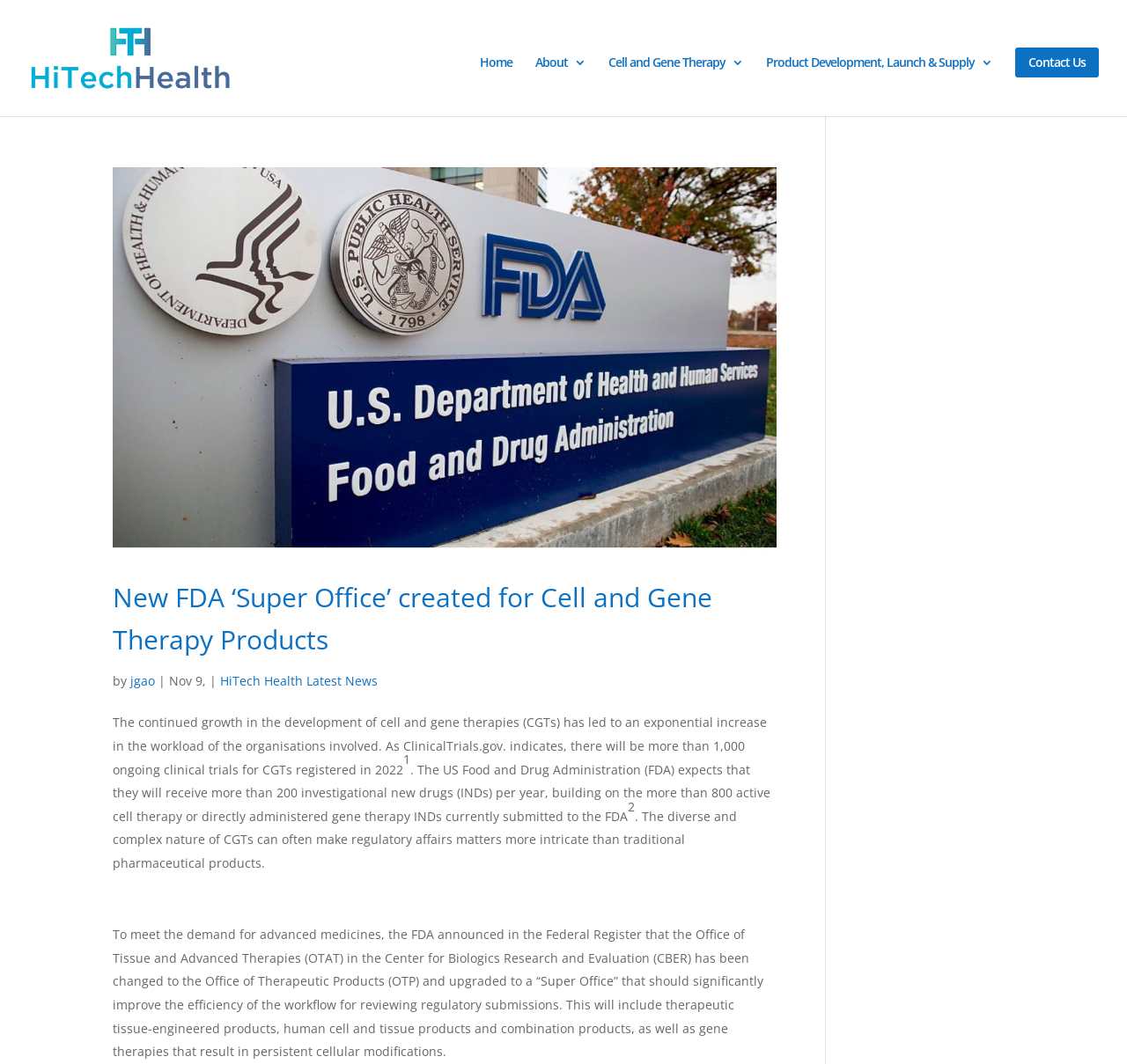Please locate the bounding box coordinates for the element that should be clicked to achieve the following instruction: "view New FDA ‘Super Office’ created for Cell and Gene Therapy Products article". Ensure the coordinates are given as four float numbers between 0 and 1, i.e., [left, top, right, bottom].

[0.1, 0.157, 0.689, 0.517]